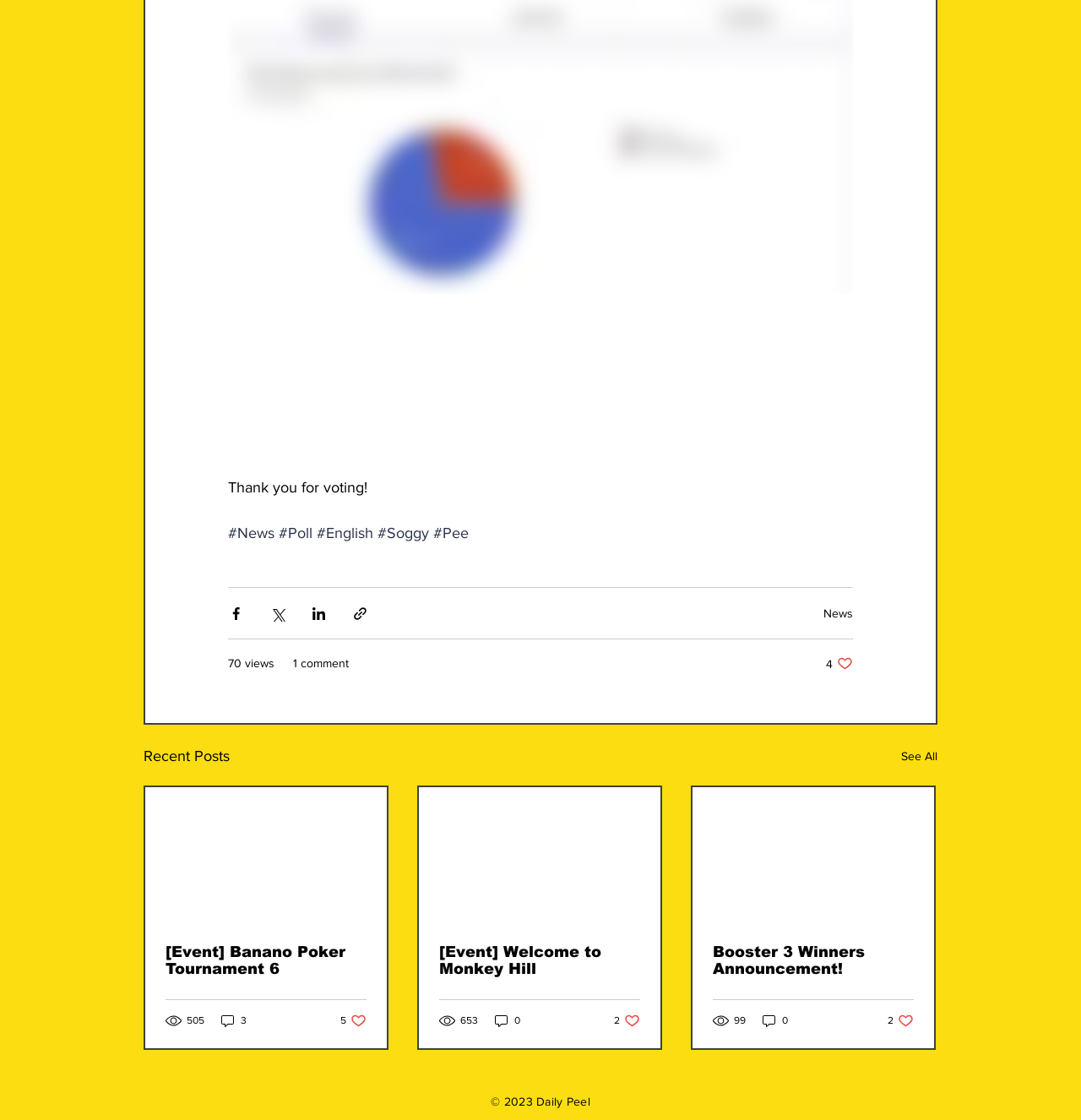What is the language of the webpage?
Please give a detailed and elaborate explanation in response to the question.

The language of the webpage is English, which is evident from the link '#English' at the top of the webpage. This link suggests that the webpage is available in multiple languages, but the current language is English.